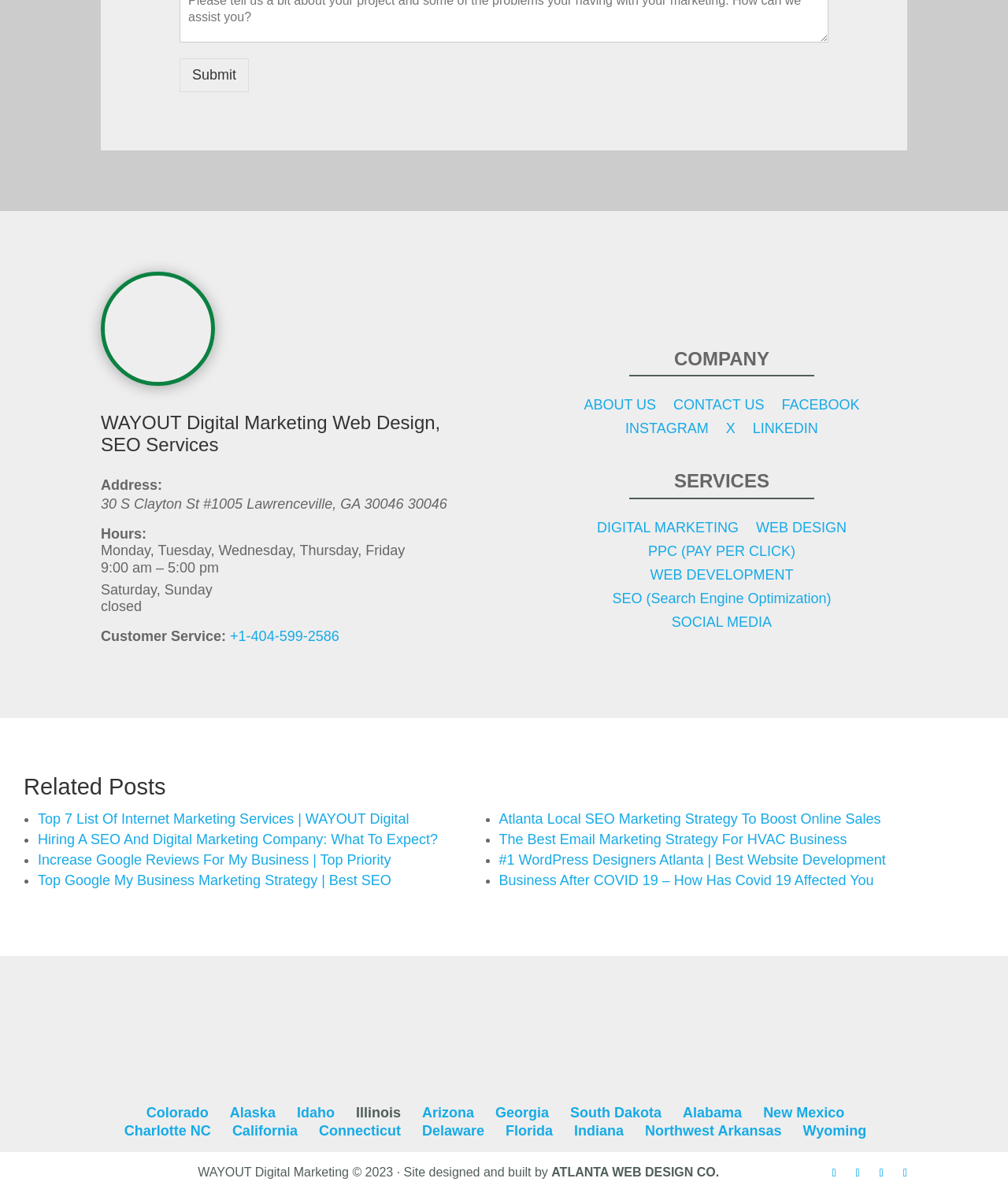Find the bounding box coordinates for the area that must be clicked to perform this action: "Call the customer service number".

[0.228, 0.527, 0.336, 0.54]